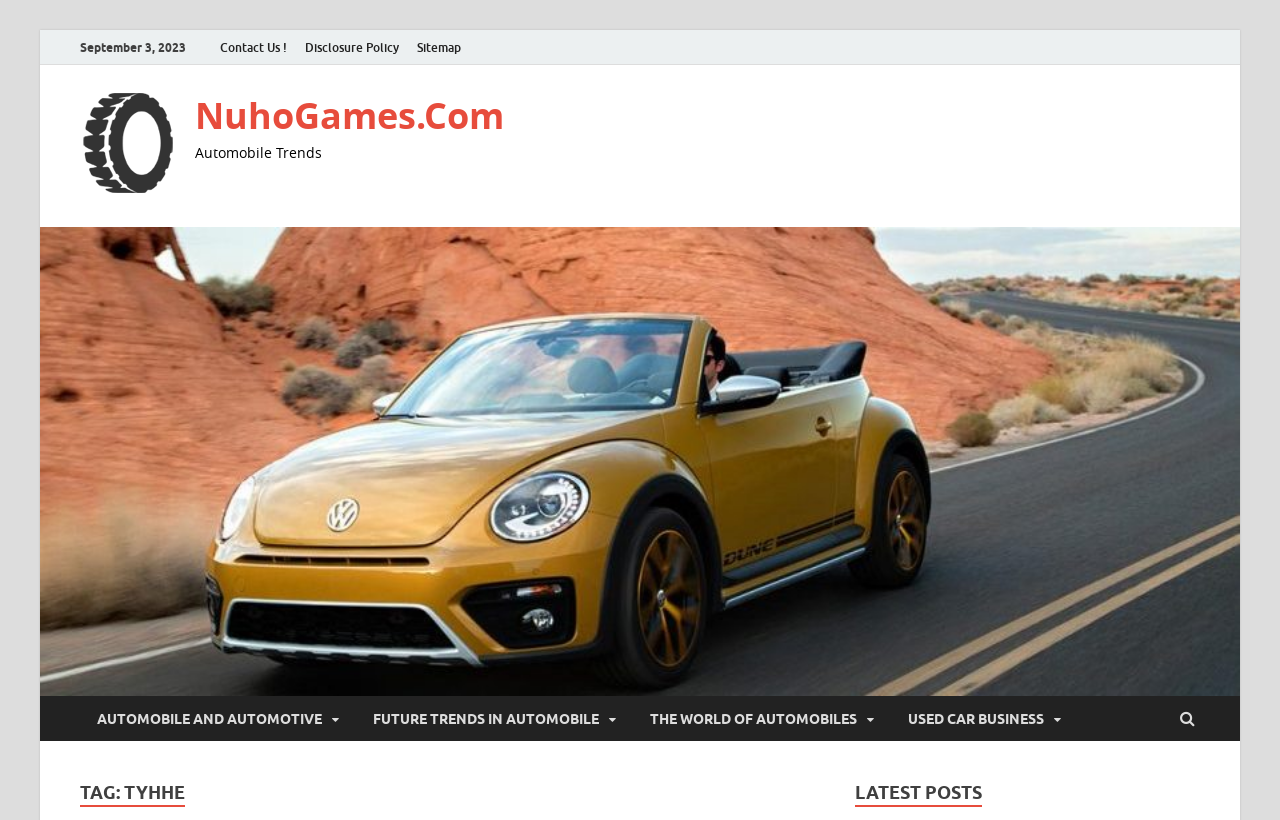How many article links are there under the 'TAG: TYHHE' section?
Examine the image closely and answer the question with as much detail as possible.

Under the 'TAG: TYHHE' section, there are four article links: 'AUTOMOBILE AND AUTOMOTIVE', 'FUTURE TRENDS IN AUTOMOBILE', 'THE WORLD OF AUTOMOBILES', and 'USED CAR BUSINESS'.